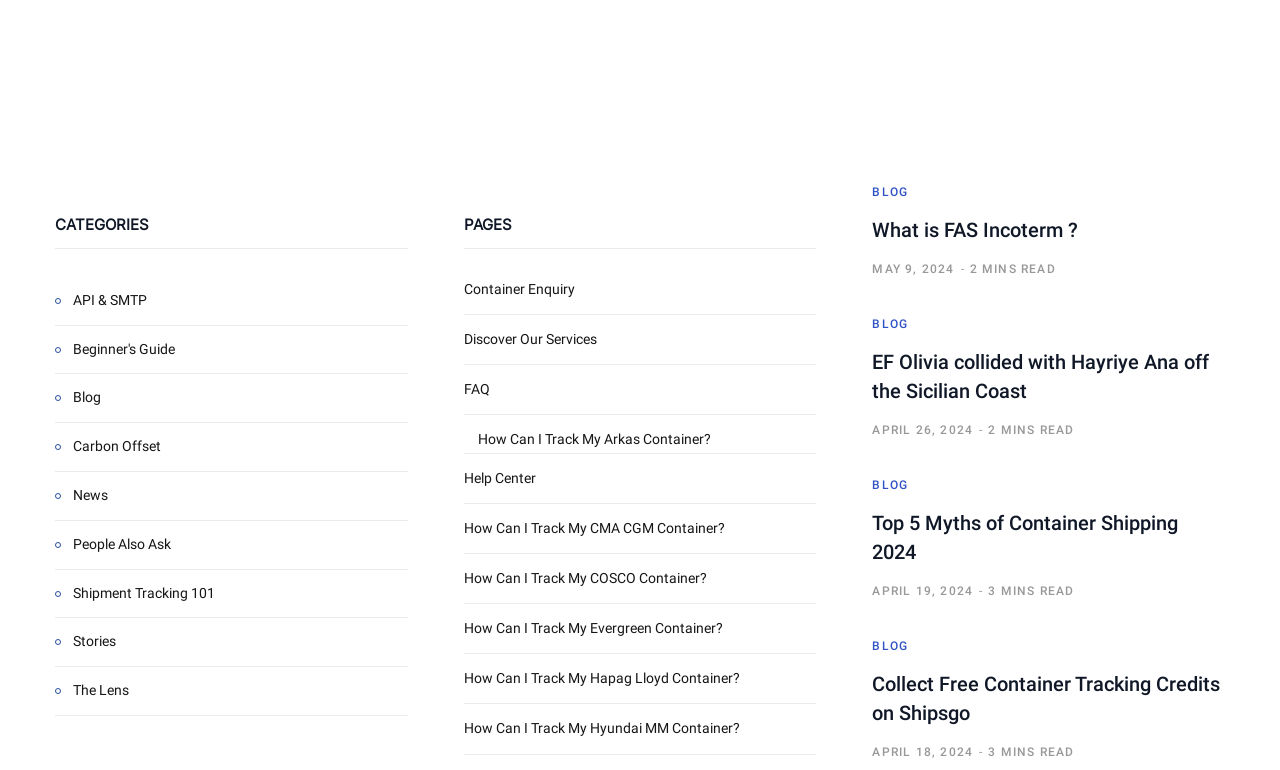What is the date of the second article?
Based on the screenshot, respond with a single word or phrase.

APRIL 26, 2024